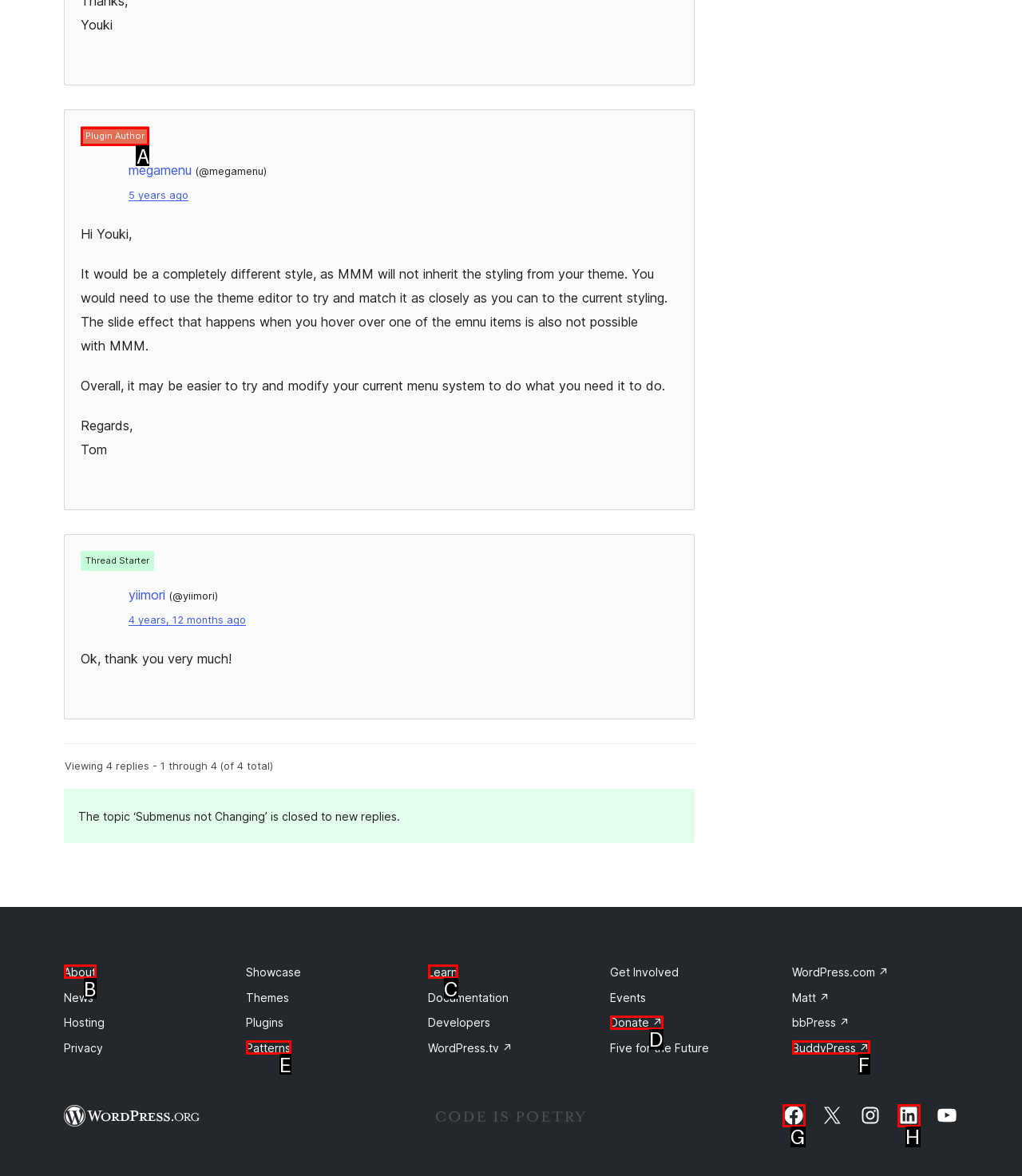Determine which option should be clicked to carry out this task: Check the plugin author's information
State the letter of the correct choice from the provided options.

A